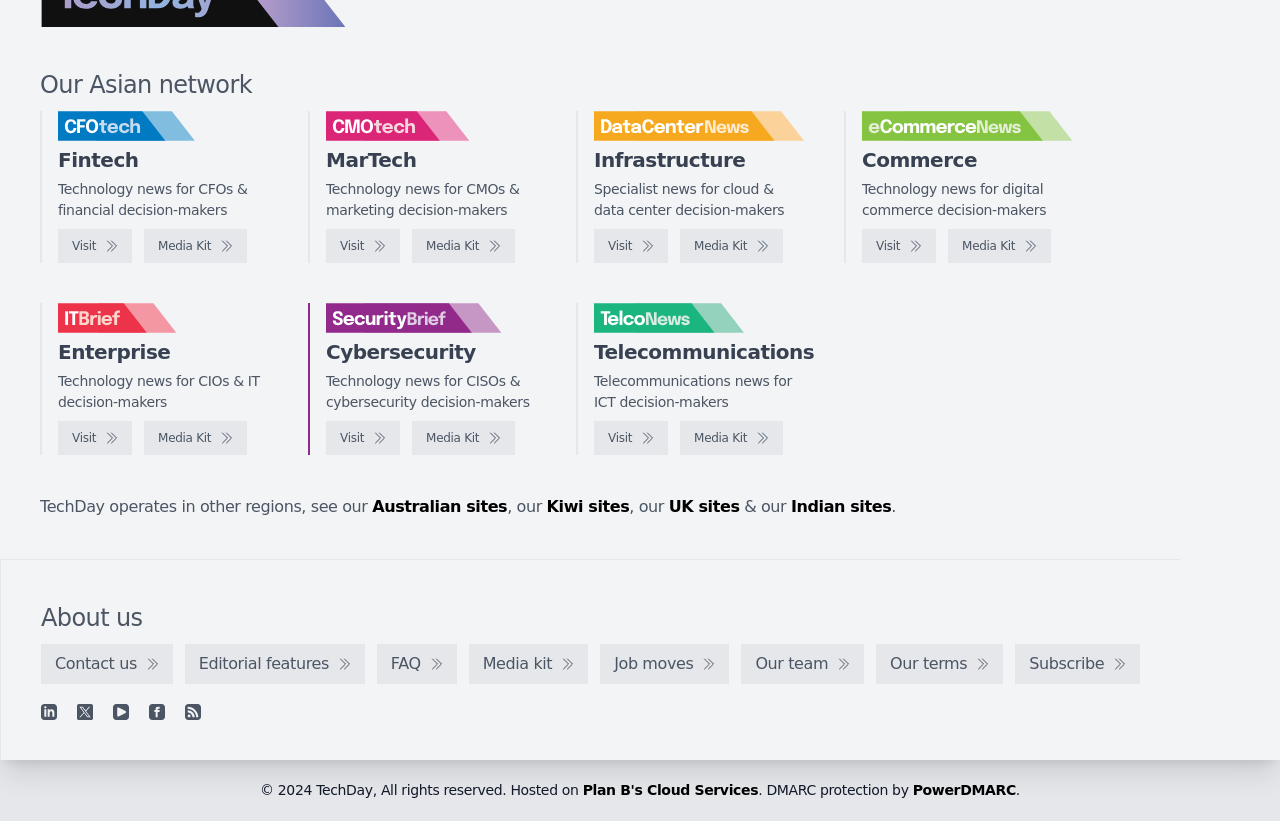Locate the bounding box coordinates of the segment that needs to be clicked to meet this instruction: "Contact us".

[0.032, 0.784, 0.135, 0.833]